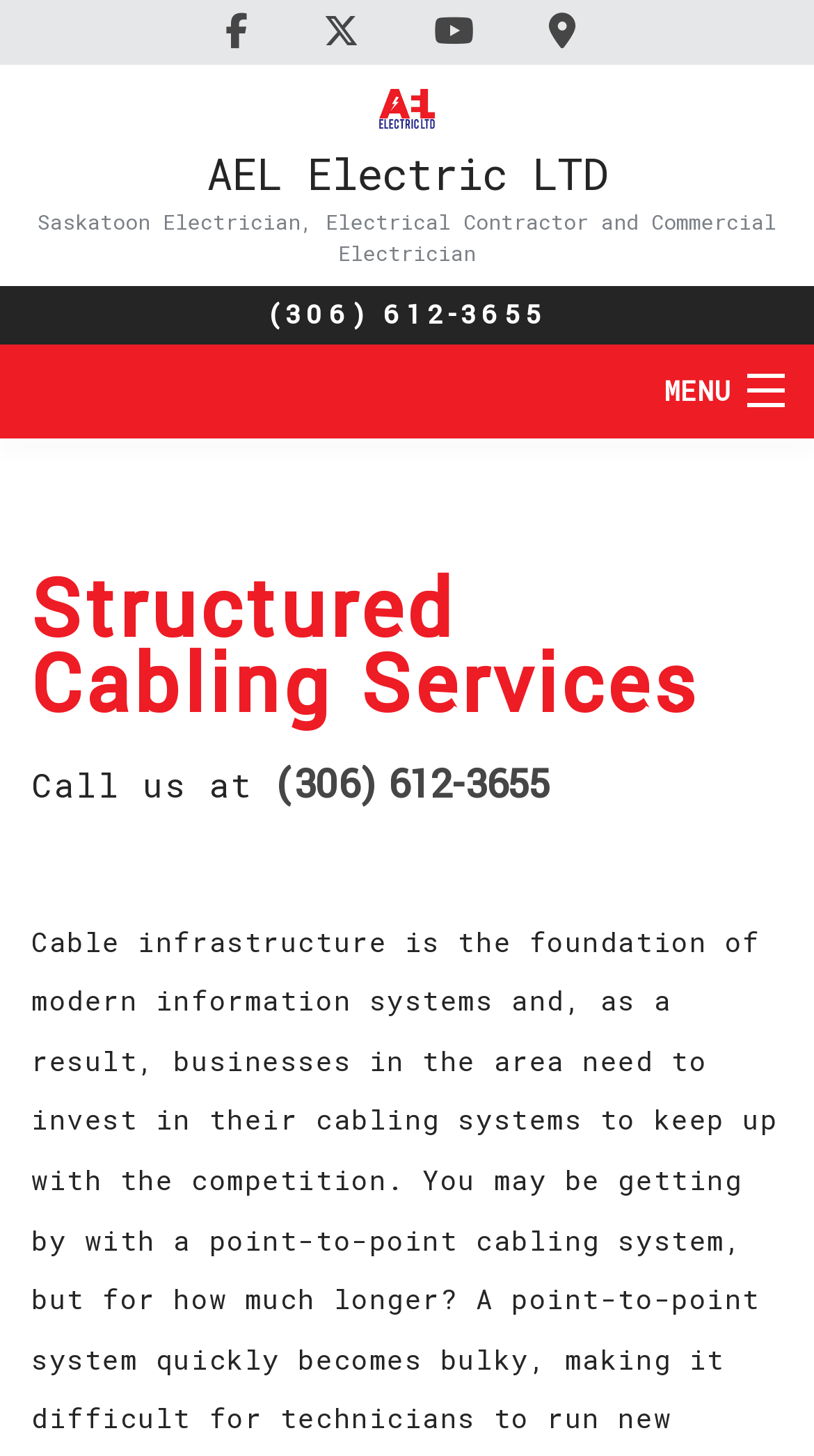Please identify the bounding box coordinates of the clickable area that will fulfill the following instruction: "View the CONTACT page". The coordinates should be in the format of four float numbers between 0 and 1, i.e., [left, top, right, bottom].

[0.026, 0.652, 0.974, 0.722]